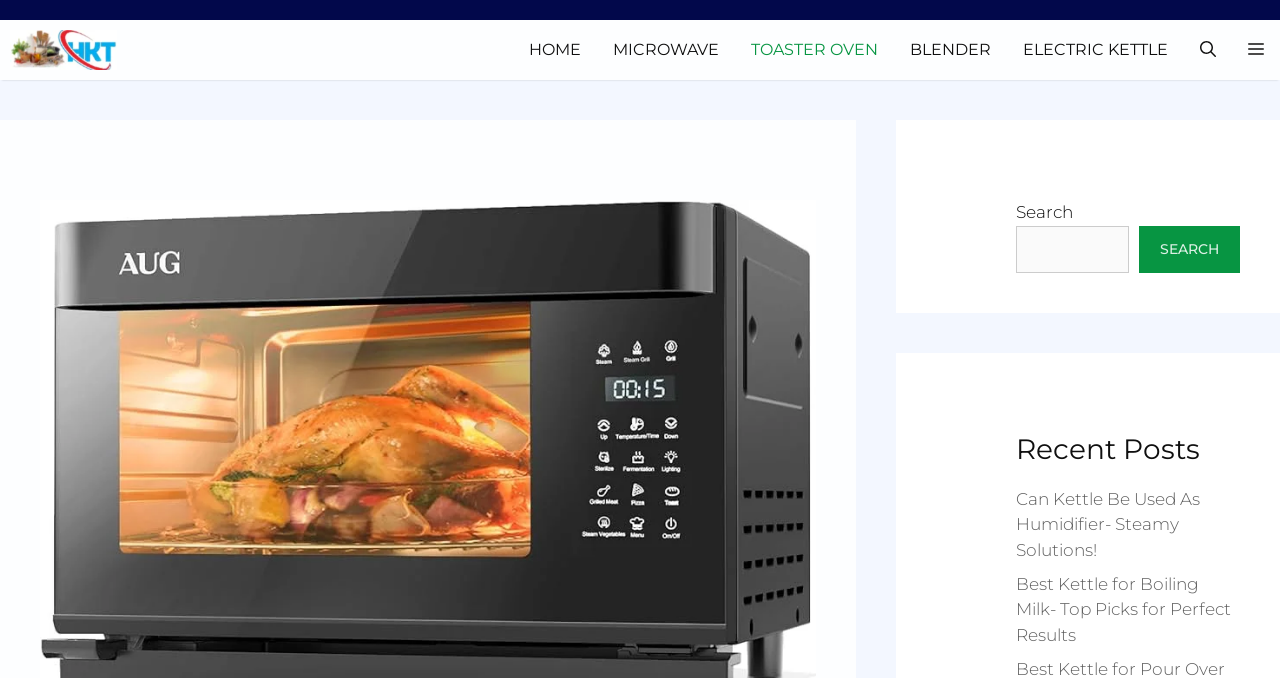What is the category of the 'TOASTER OVEN' link?
Using the details from the image, give an elaborate explanation to answer the question.

The 'TOASTER OVEN' link is part of the navigation menu, and it is categorized under kitchen-related topics, as it is placed alongside other kitchen-related links such as 'MICROWAVE' and 'BLENDER'.